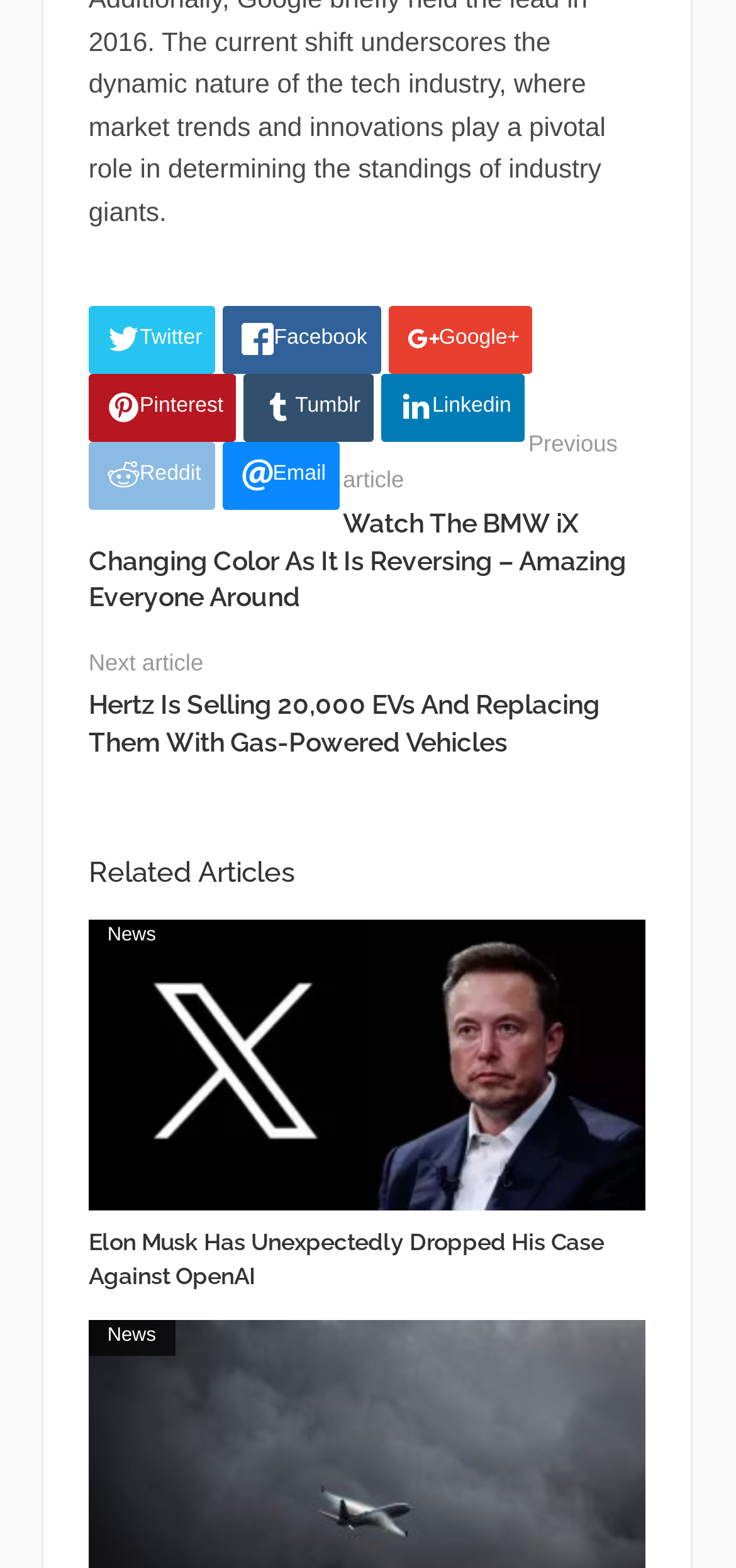Please determine the bounding box coordinates of the element's region to click for the following instruction: "Share on Facebook".

[0.303, 0.195, 0.517, 0.238]